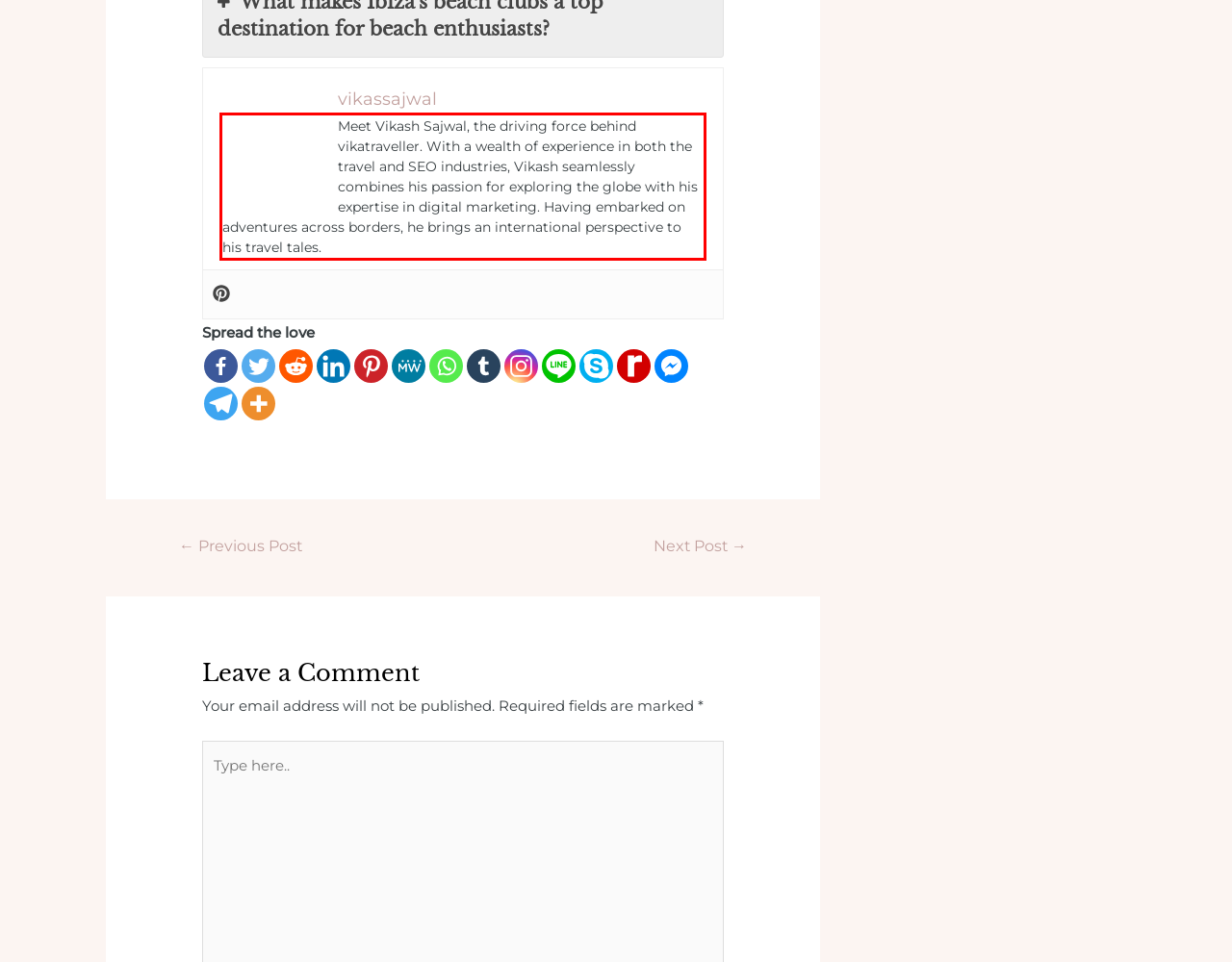Using the webpage screenshot, recognize and capture the text within the red bounding box.

Meet Vikash Sajwal, the driving force behind vikatraveller. With a wealth of experience in both the travel and SEO industries, Vikash seamlessly combines his passion for exploring the globe with his expertise in digital marketing. Having embarked on adventures across borders, he brings an international perspective to his travel tales.